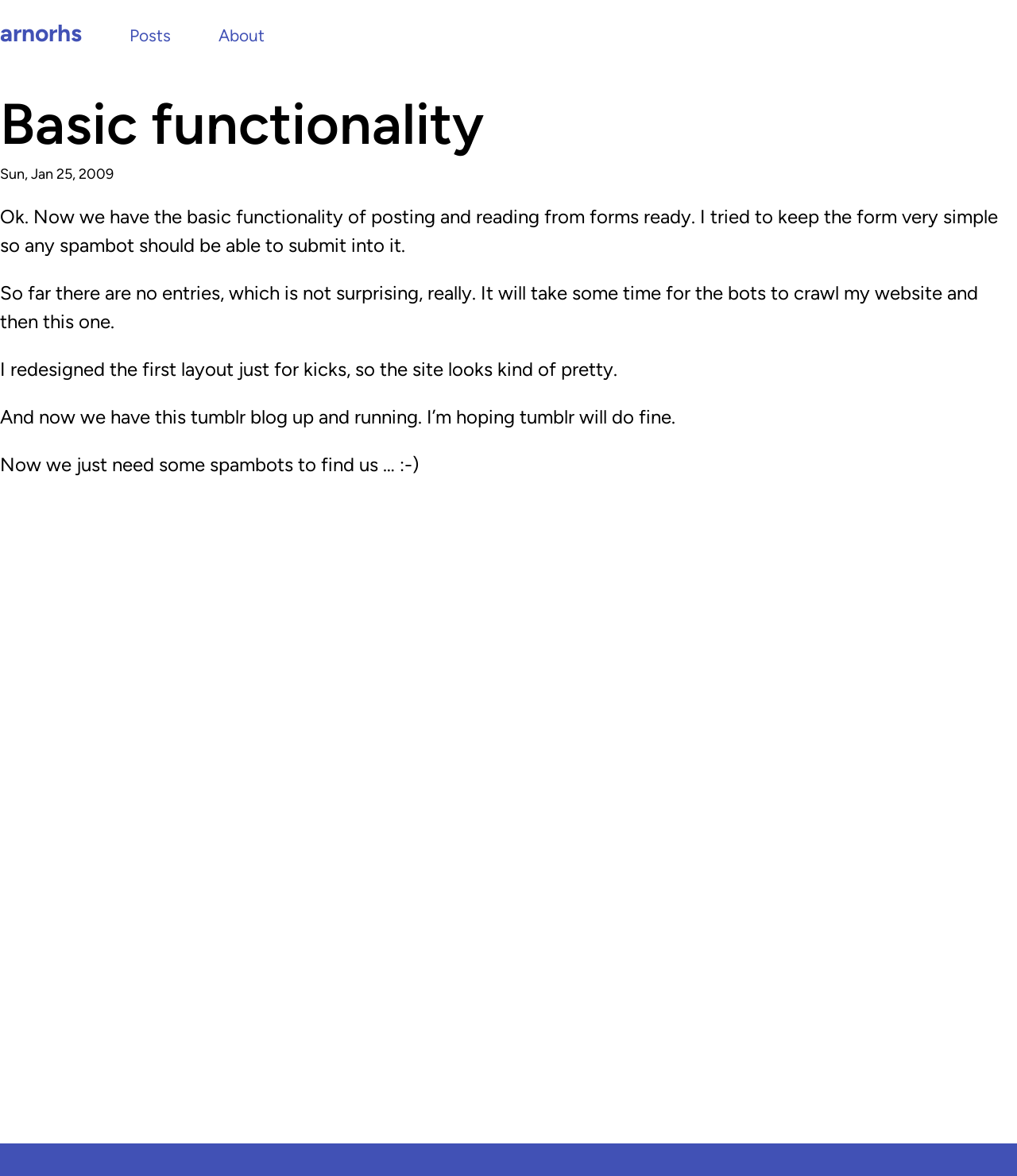With reference to the screenshot, provide a detailed response to the question below:
What is the date of the post?

The StaticText element contains the text 'Sun, Jan 25, 2009' which is the published date of the post.